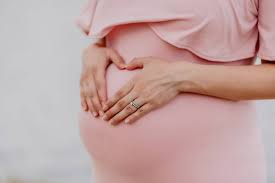Using details from the image, please answer the following question comprehensively:
What shape is formed by the woman's fingers?

The woman is posing with a tender gesture, and her fingers are placed on her abdomen in a way that forms a heart shape, symbolizing love and connection to her unborn child.